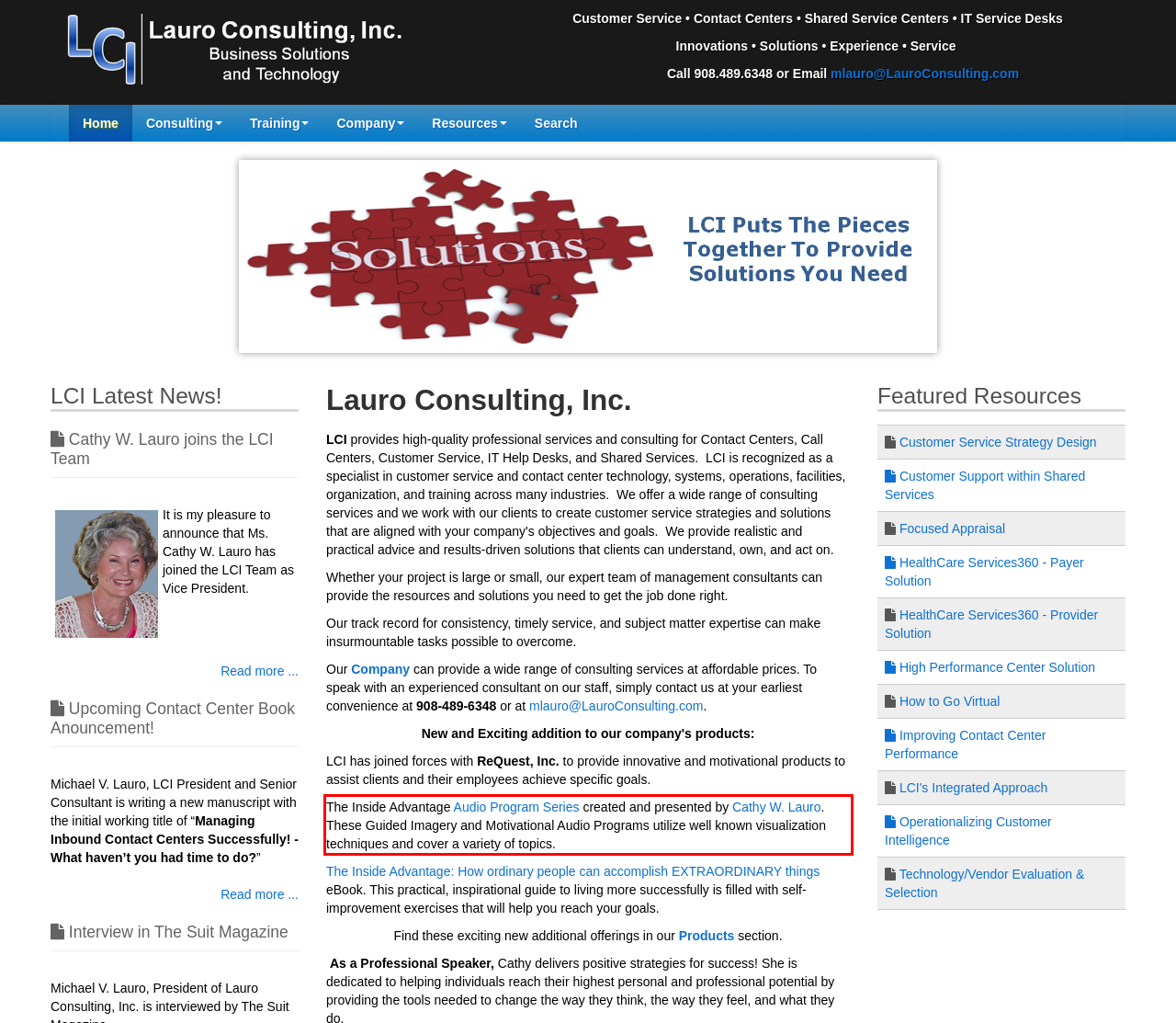Using the provided screenshot, read and generate the text content within the red-bordered area.

The Inside Advantage Audio Program Series created and presented by Cathy W. Lauro. These Guided Imagery and Motivational Audio Programs utilize well known visualization techniques and cover a variety of topics.